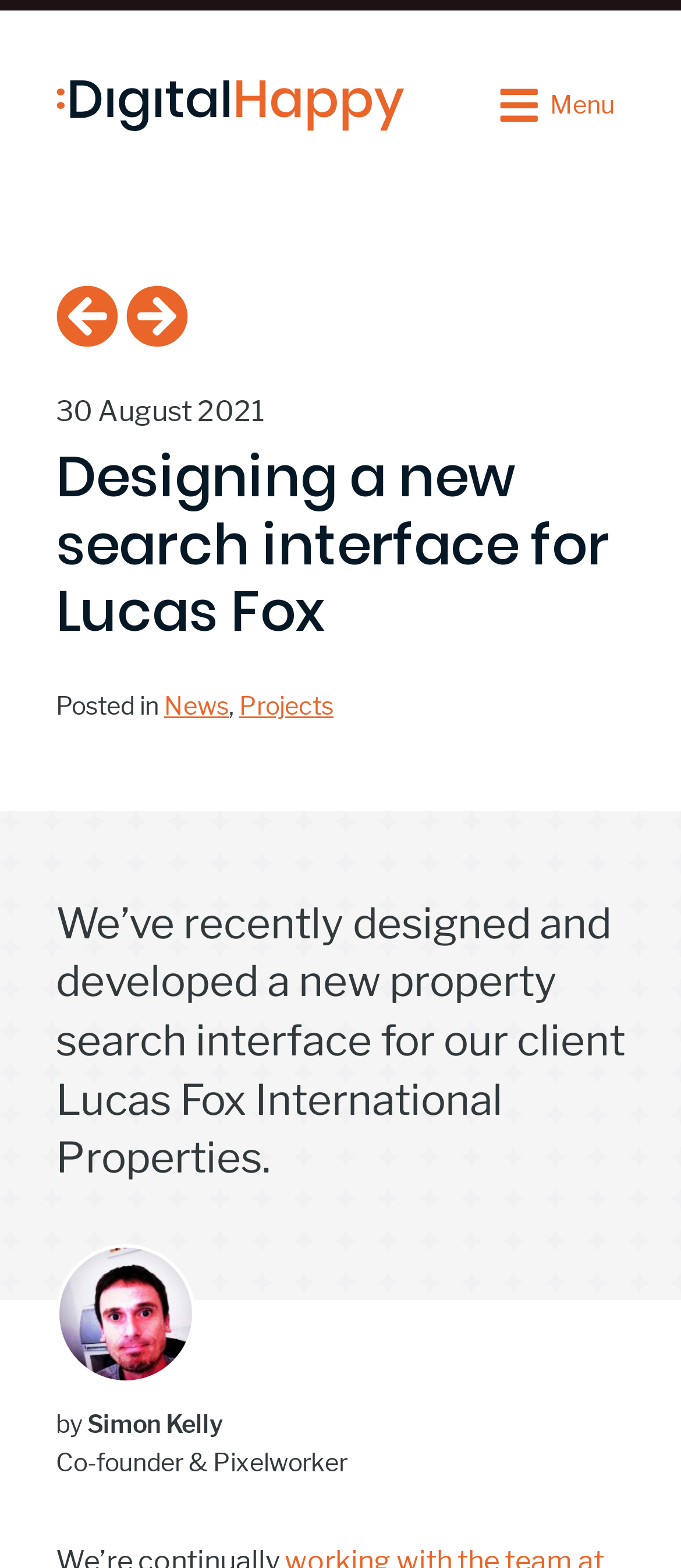Please give a succinct answer to the question in one word or phrase:
How many navigation links are there in the menu?

2